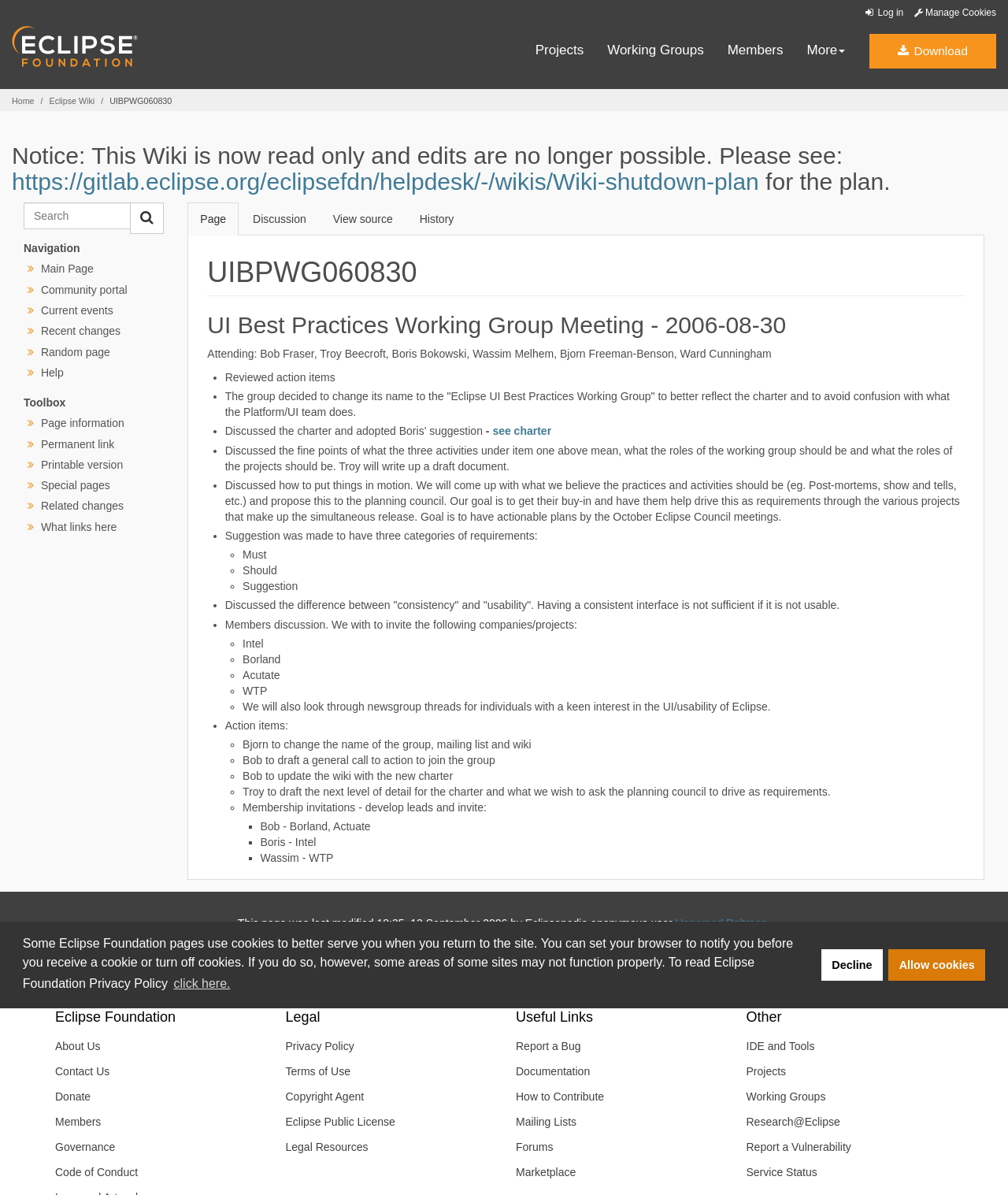Please find and report the bounding box coordinates of the element to click in order to perform the following action: "Go to Main Page". The coordinates should be expressed as four float numbers between 0 and 1, in the format [left, top, right, bottom].

[0.041, 0.22, 0.093, 0.23]